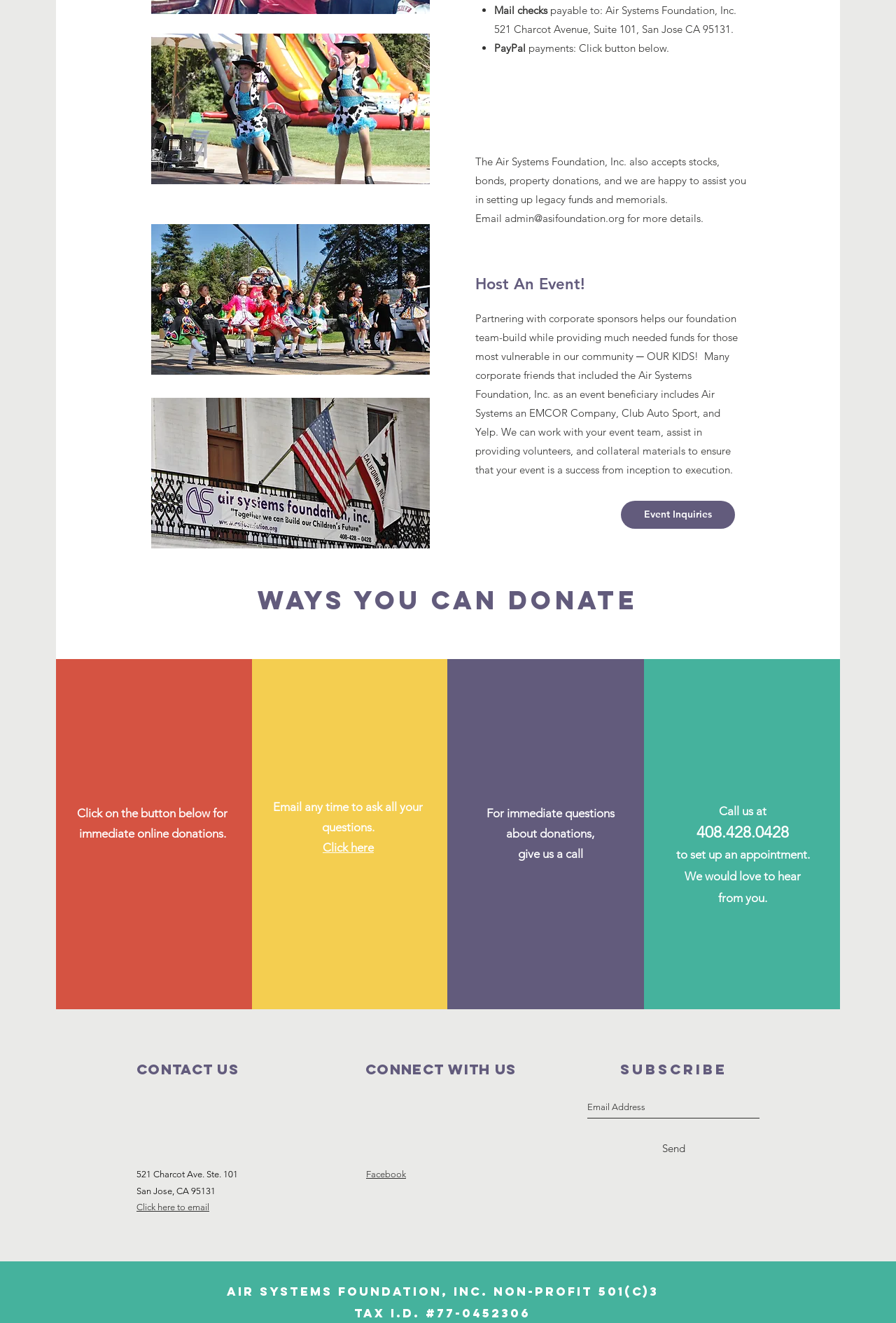Mark the bounding box of the element that matches the following description: "Click here to email".

[0.152, 0.908, 0.234, 0.916]